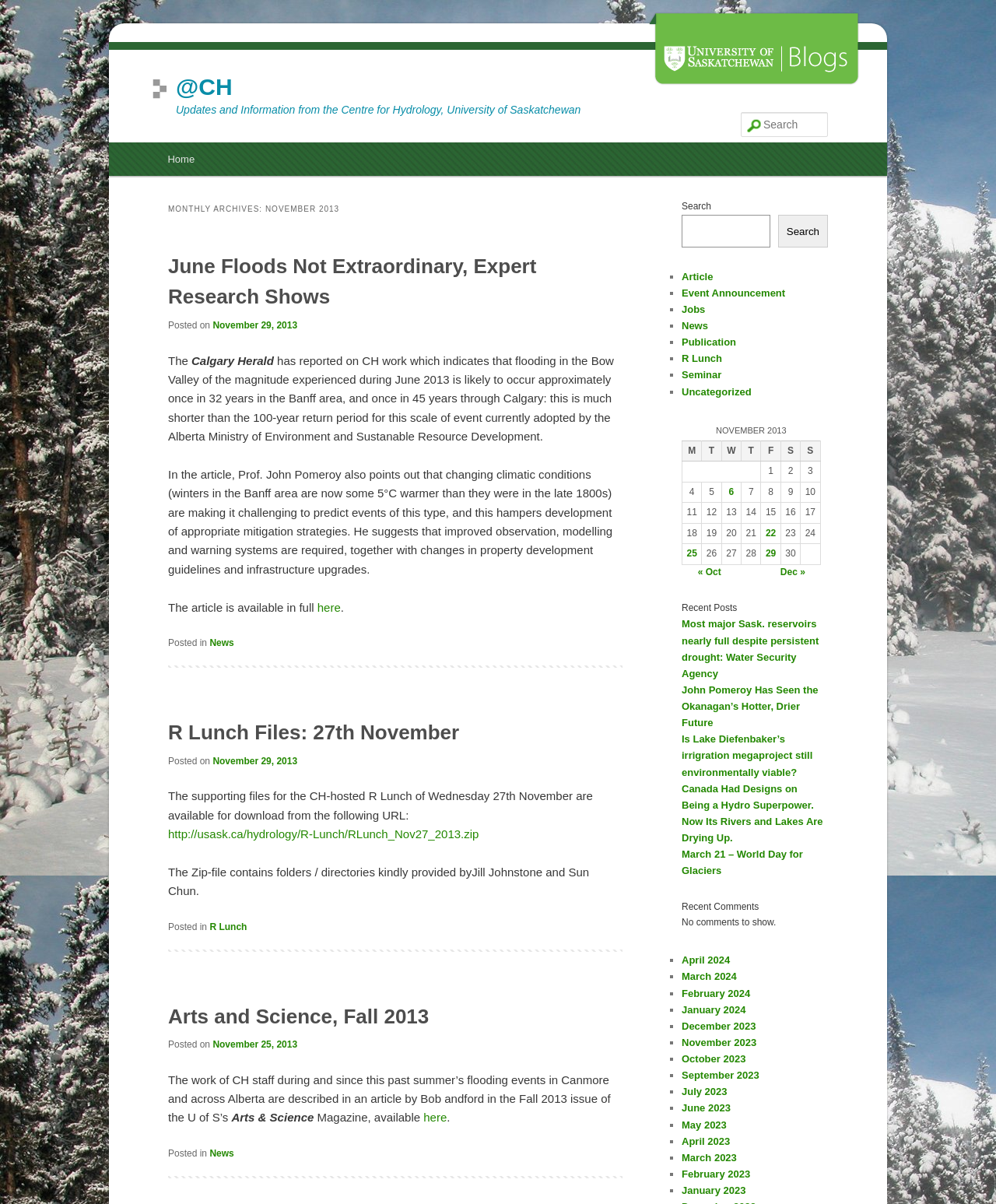What is the date of the second article?
Use the screenshot to answer the question with a single word or phrase.

November 29, 2013